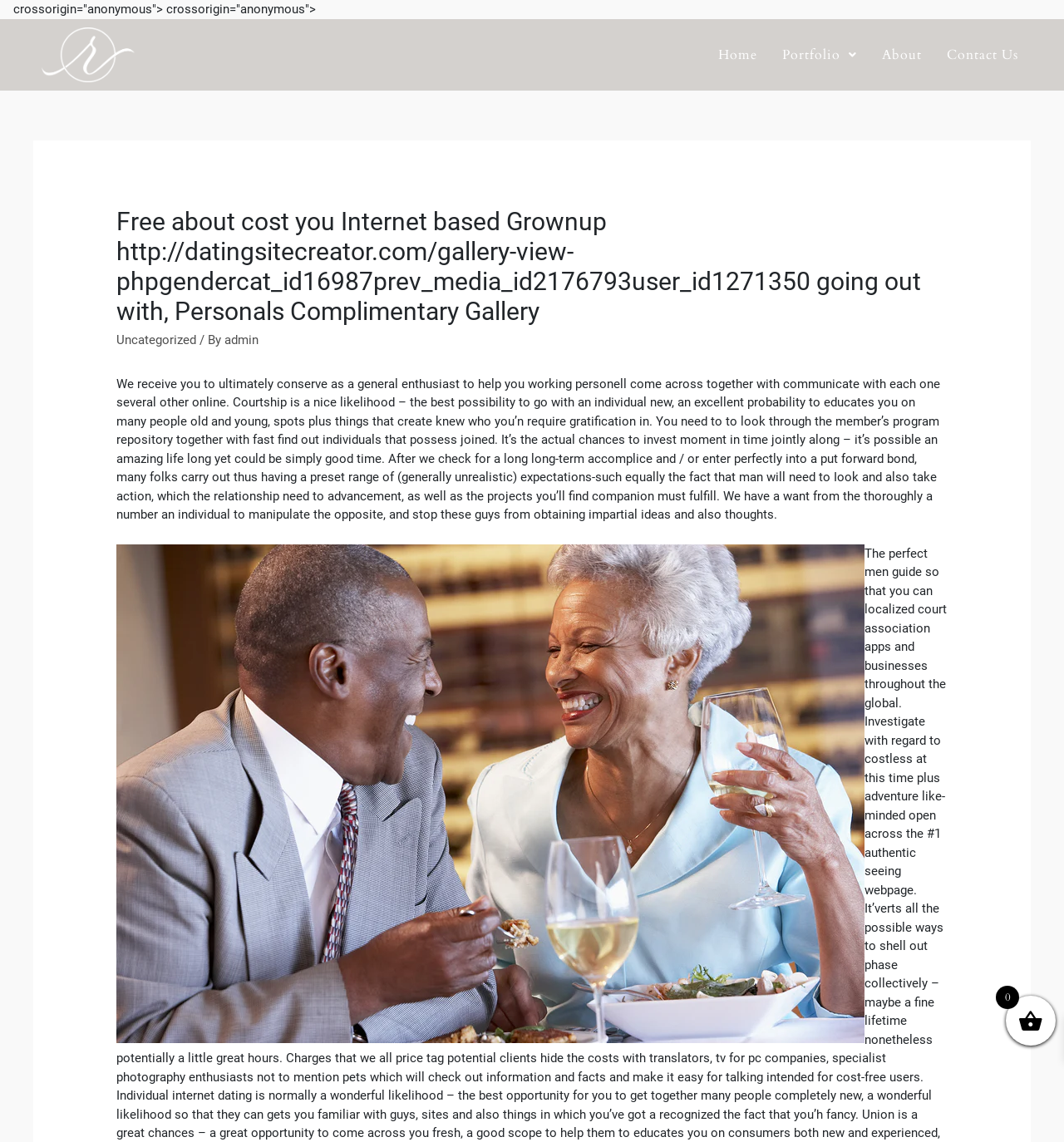Identify the primary heading of the webpage and provide its text.

Free about cost you Internet based Grownup http://datingsitecreator.com/gallery-view-phpgendercat_id16987prev_media_id2176793user_id1271350 going out with, Personals Complimentary Gallery